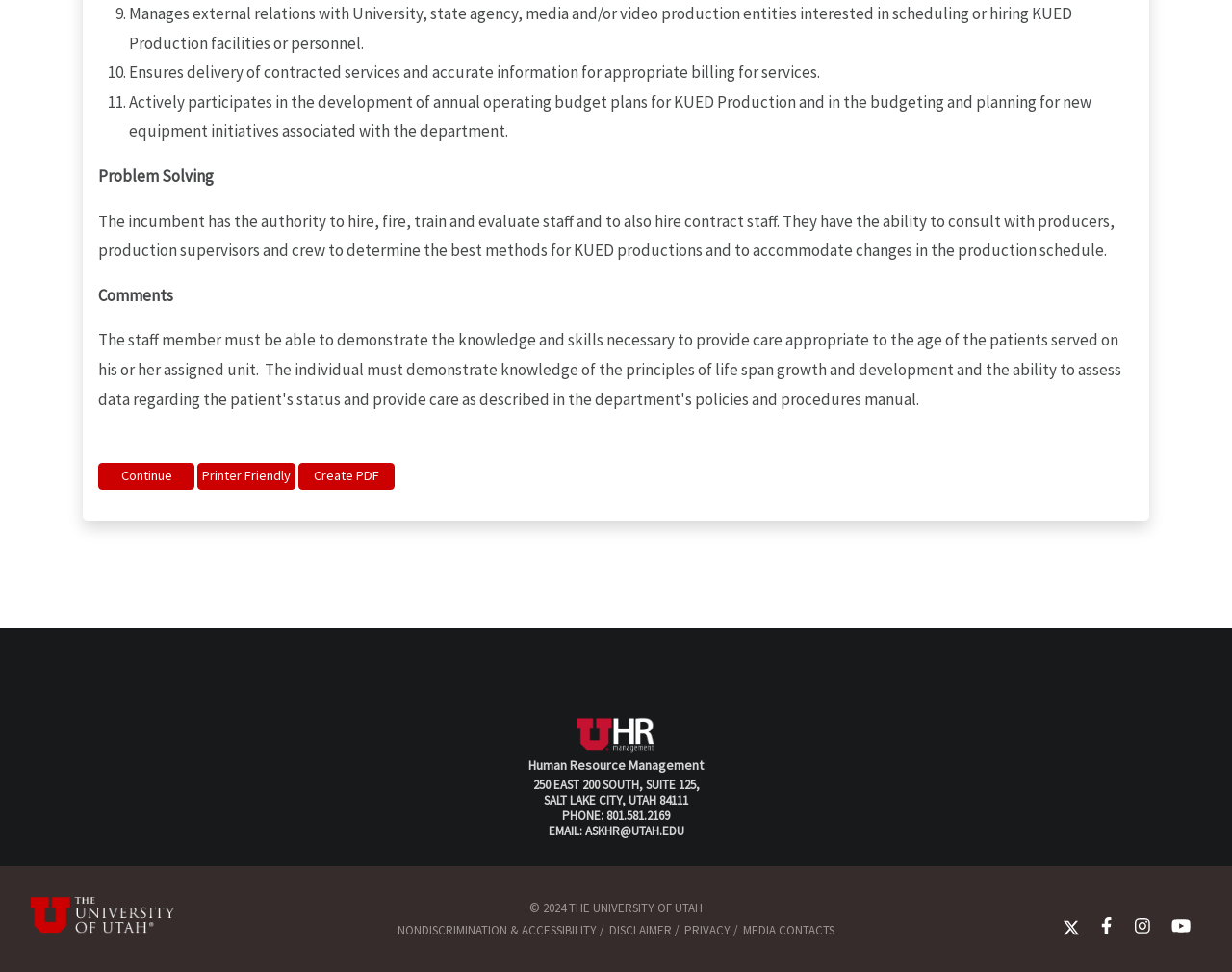How many social media links are there at the bottom of the webpage?
Give a comprehensive and detailed explanation for the question.

At the bottom of the webpage, there are four social media links: Twitter, Facebook, Instagram, and YouTube. These links are likely provided to allow users to connect with the University of Utah on various social media platforms.